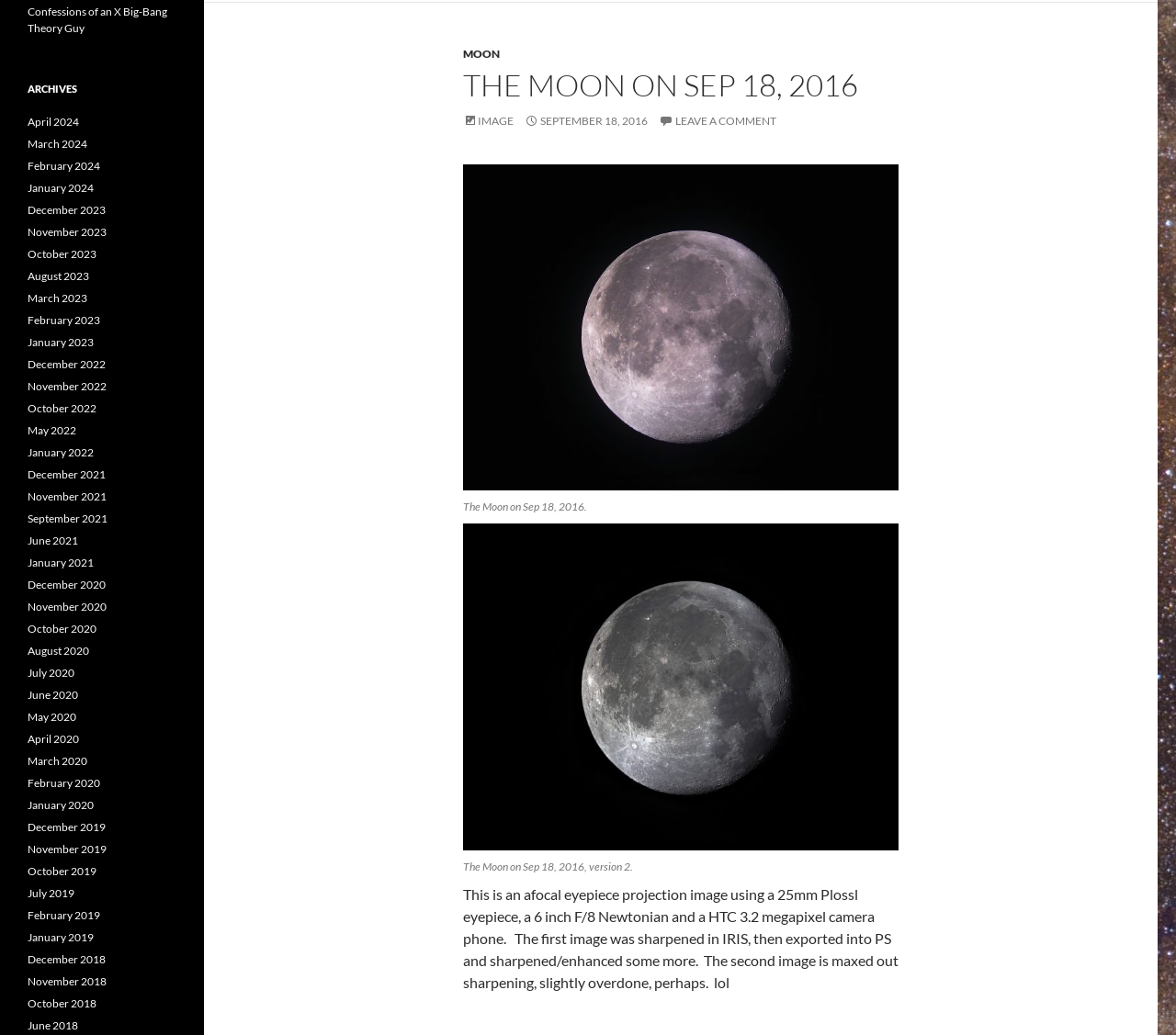Identify and provide the bounding box for the element described by: "September 18, 2016".

[0.446, 0.11, 0.551, 0.123]